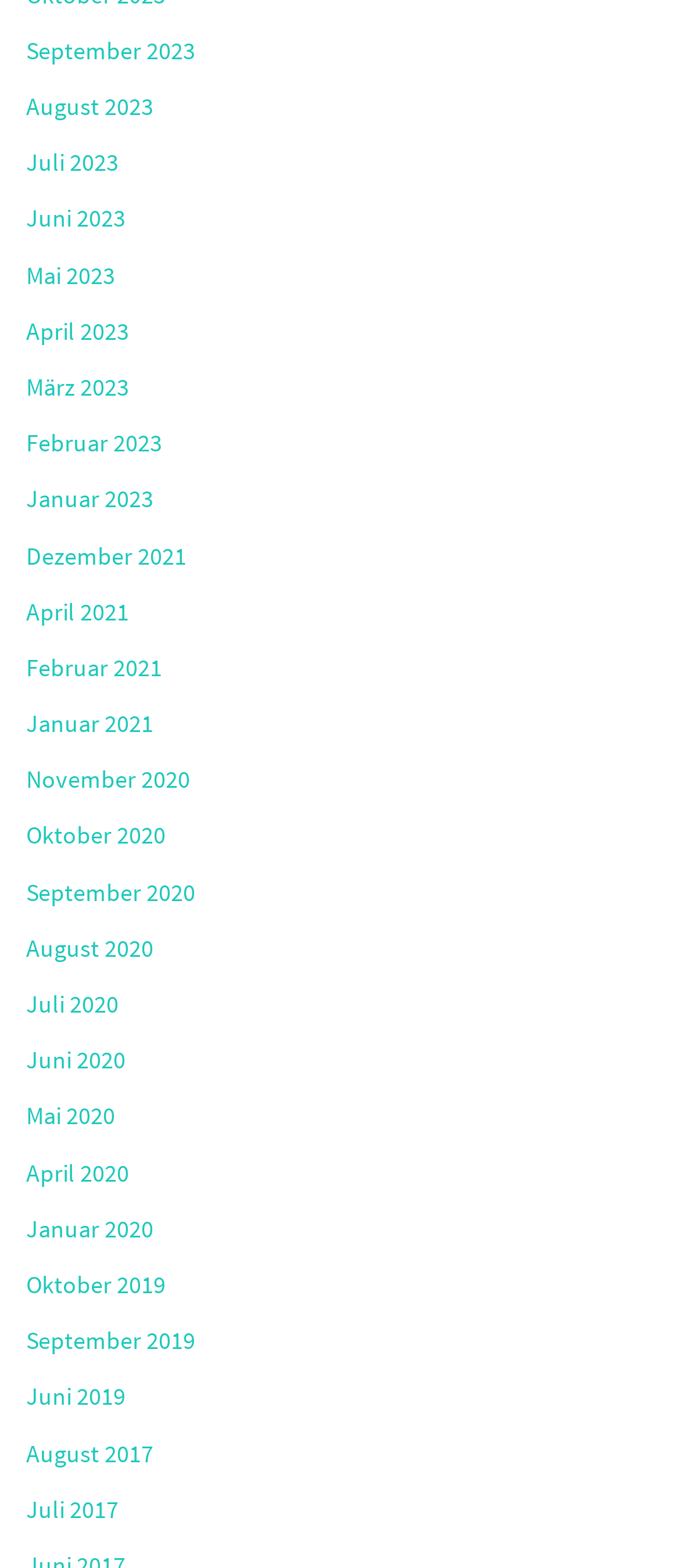Show me the bounding box coordinates of the clickable region to achieve the task as per the instruction: "check Juni 2019".

[0.038, 0.881, 0.185, 0.902]